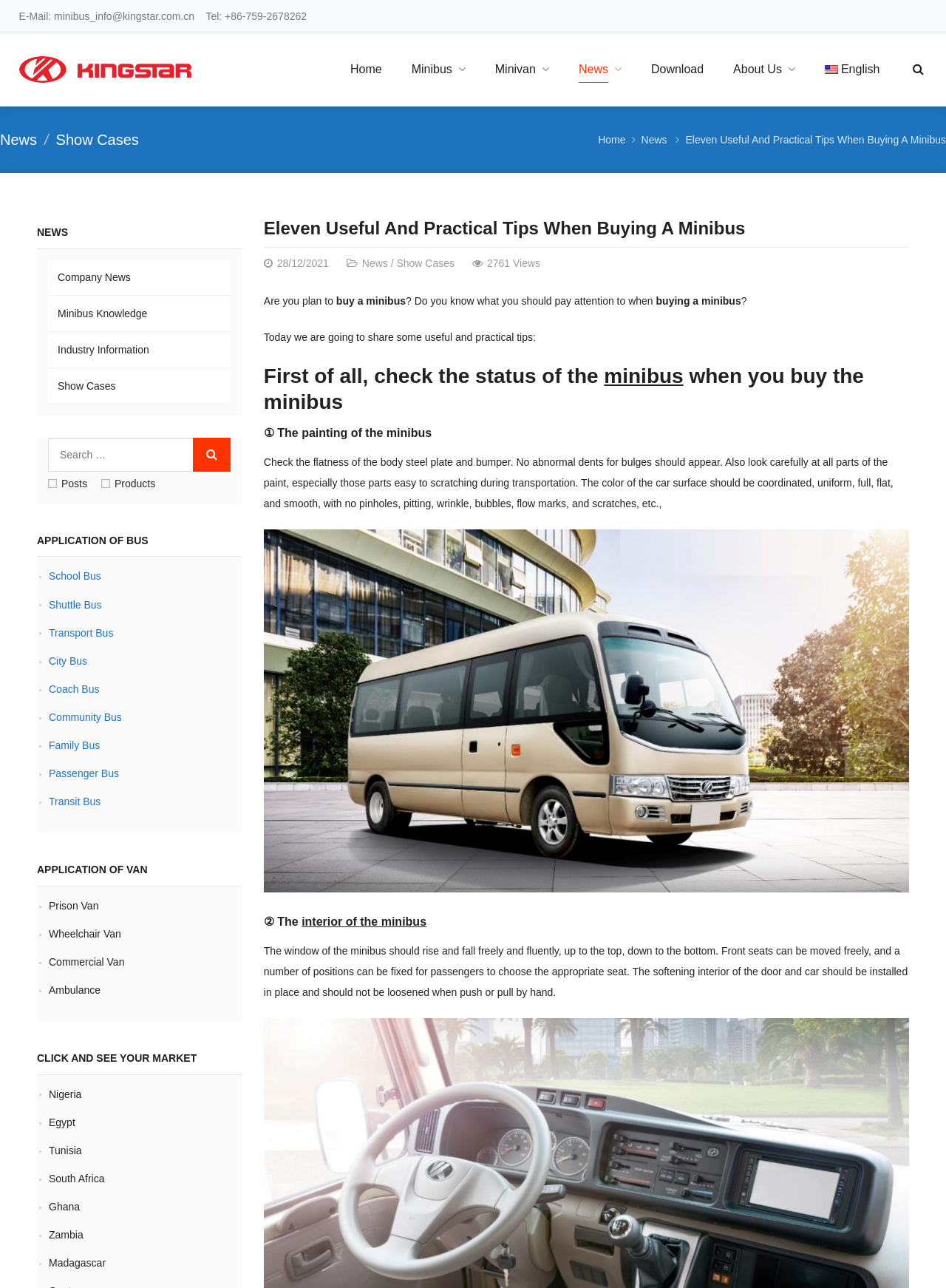Find and specify the bounding box coordinates that correspond to the clickable region for the instruction: "Click the 'Home' link".

[0.355, 0.025, 0.419, 0.083]